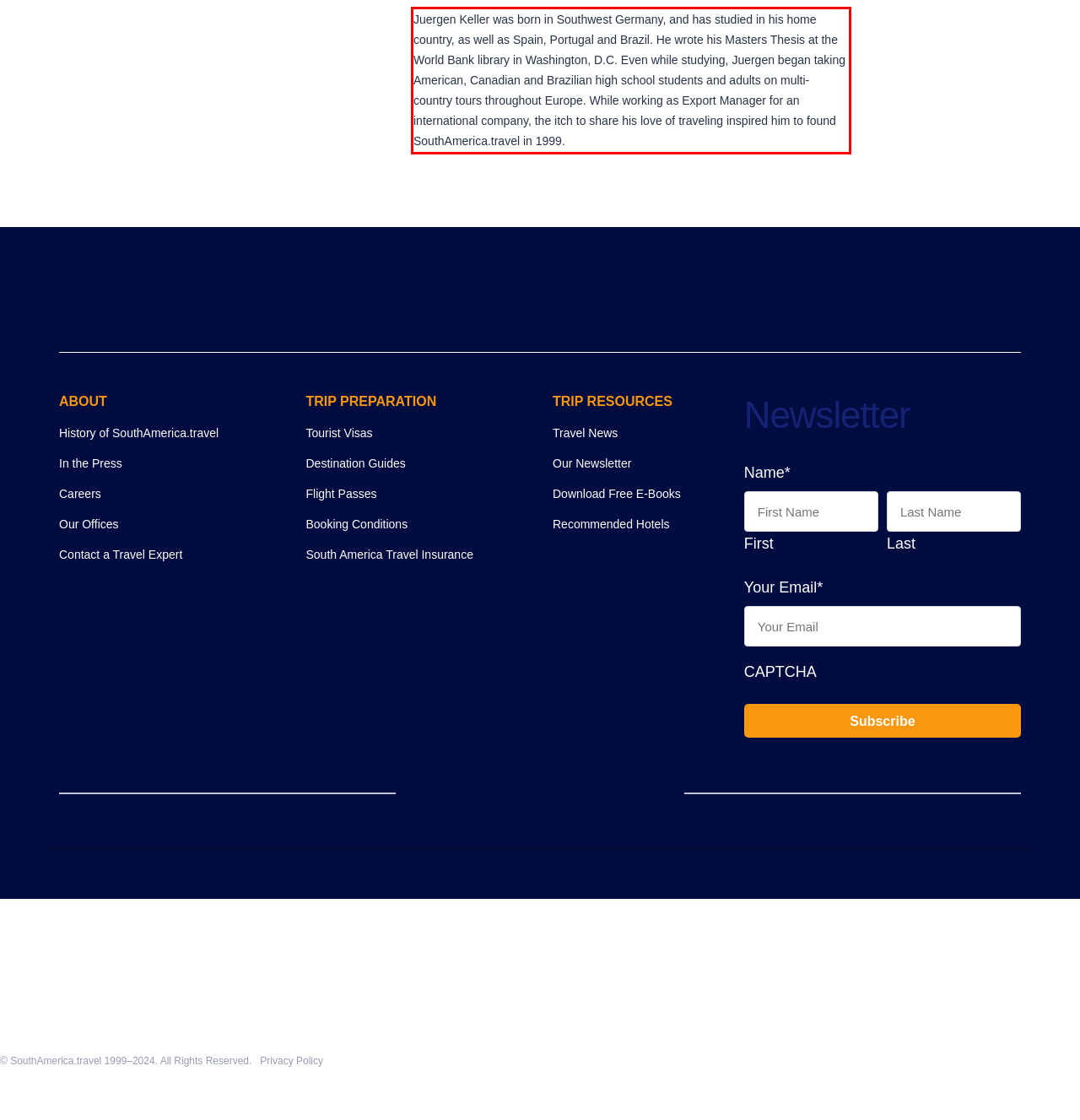Given a screenshot of a webpage with a red bounding box, extract the text content from the UI element inside the red bounding box.

Juergen Keller was born in Southwest Germany, and has studied in his home country, as well as Spain, Portugal and Brazil. He wrote his Masters Thesis at the World Bank library in Washington, D.C. Even while studying, Juergen began taking American, Canadian and Brazilian high school students and adults on multi-country tours throughout Europe. While working as Export Manager for an international company, the itch to share his love of traveling inspired him to found SouthAmerica.travel in 1999.